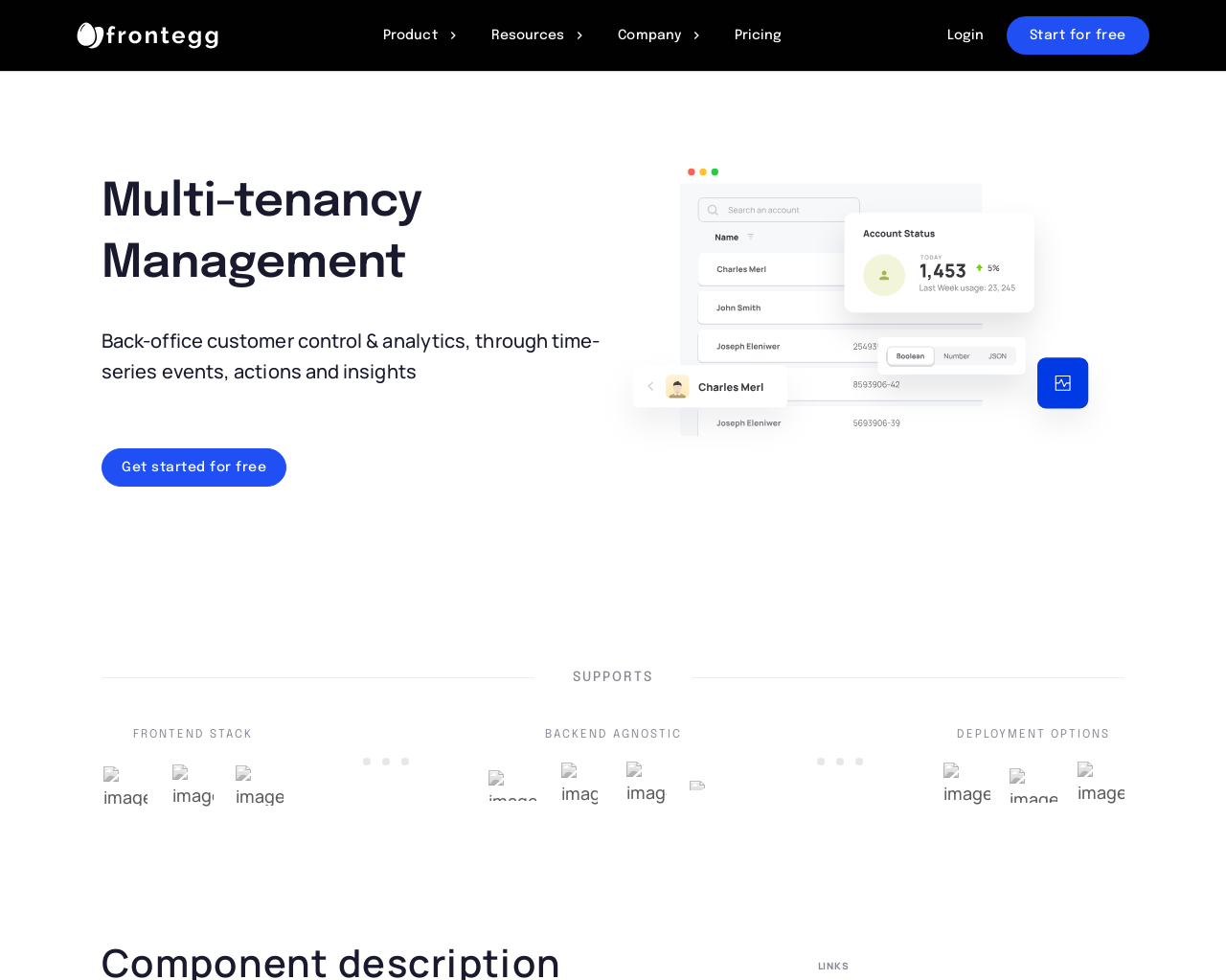What is the category of the frontend stack?
Analyze the screenshot and provide a detailed answer to the question.

The category of the frontend stack is obtained from the text 'FRONTEND STACK' which is displayed above a set of images, indicating that it is a category or classification of the frontend stack.